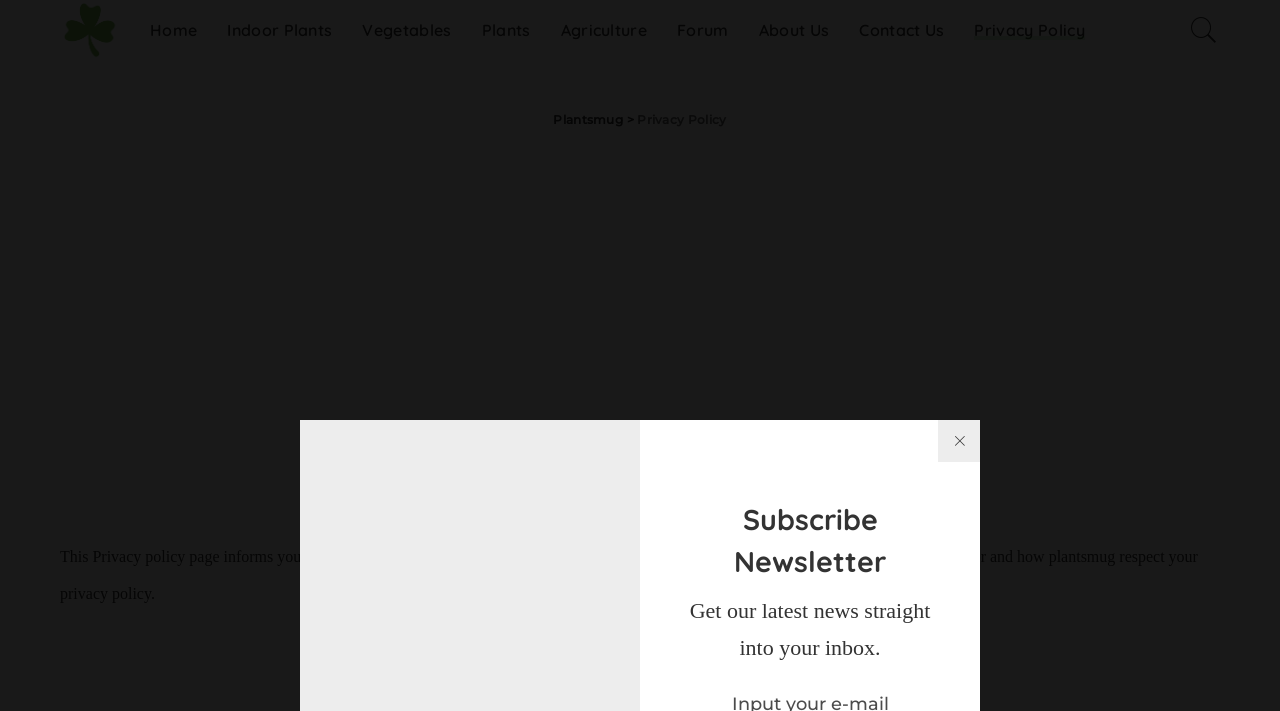Locate the bounding box coordinates of the clickable region to complete the following instruction: "Visit the forum."

[0.517, 0.0, 0.581, 0.084]